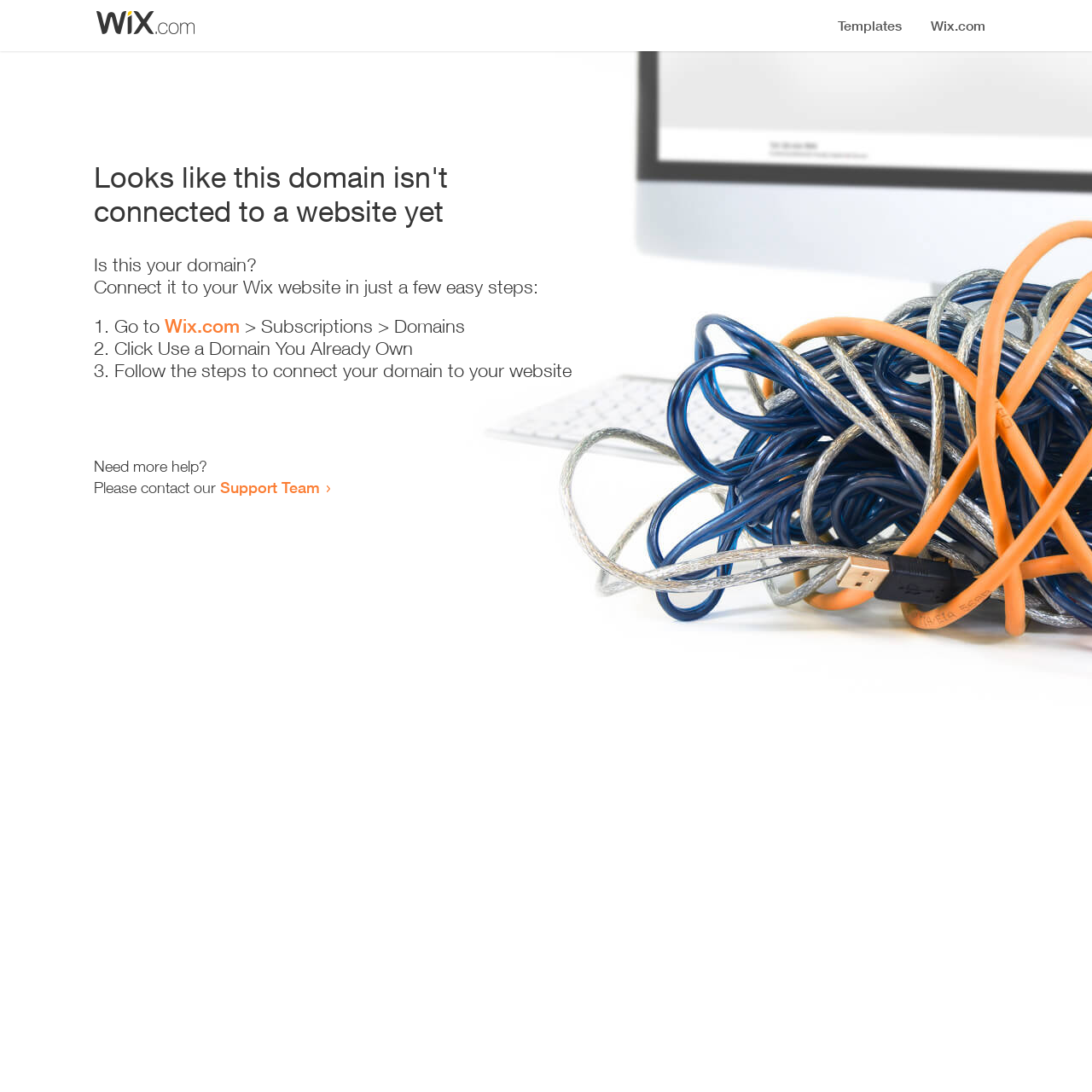Using the elements shown in the image, answer the question comprehensively: Where can I get more help?

The webpage provides a link to the 'Support Team' at the bottom, which suggests that users can contact the Support Team for more help or assistance.